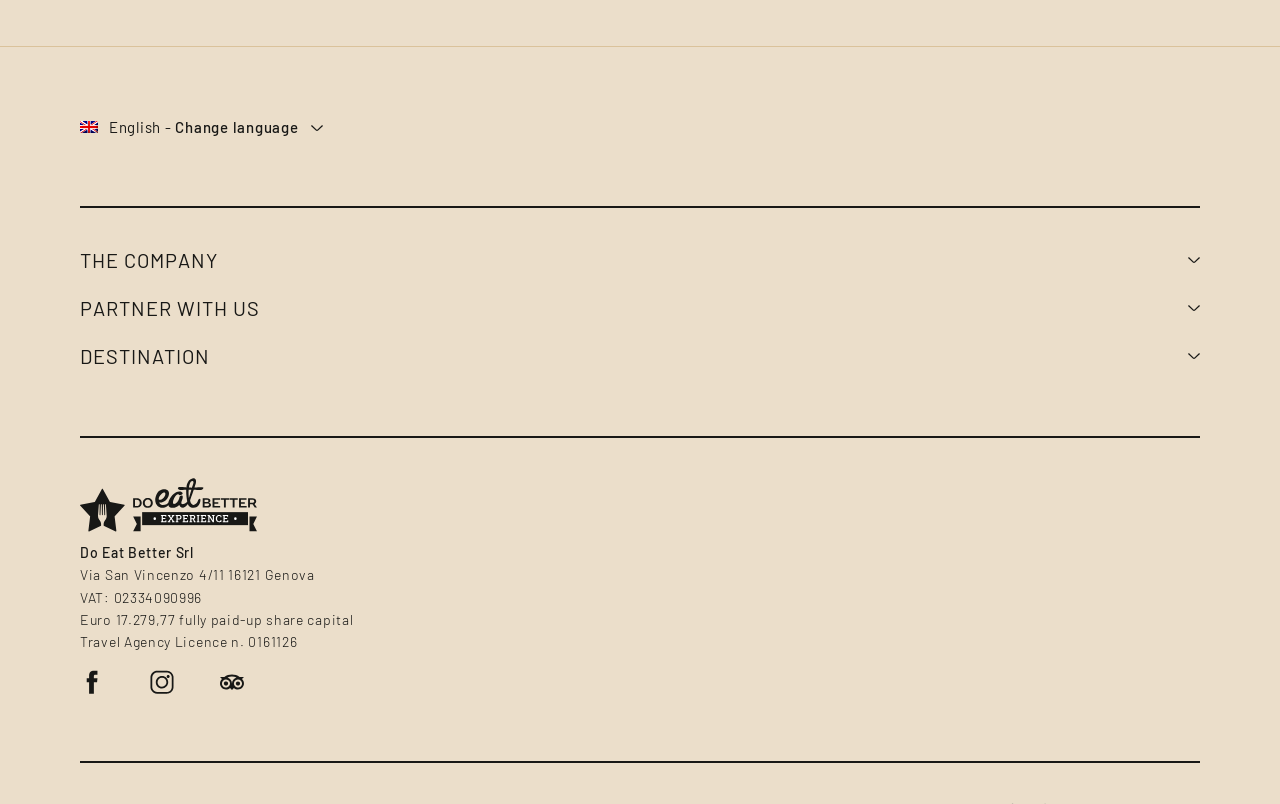Please determine the bounding box coordinates of the element to click on in order to accomplish the following task: "Click on the 'REPLY' link". Ensure the coordinates are four float numbers ranging from 0 to 1, i.e., [left, top, right, bottom].

None